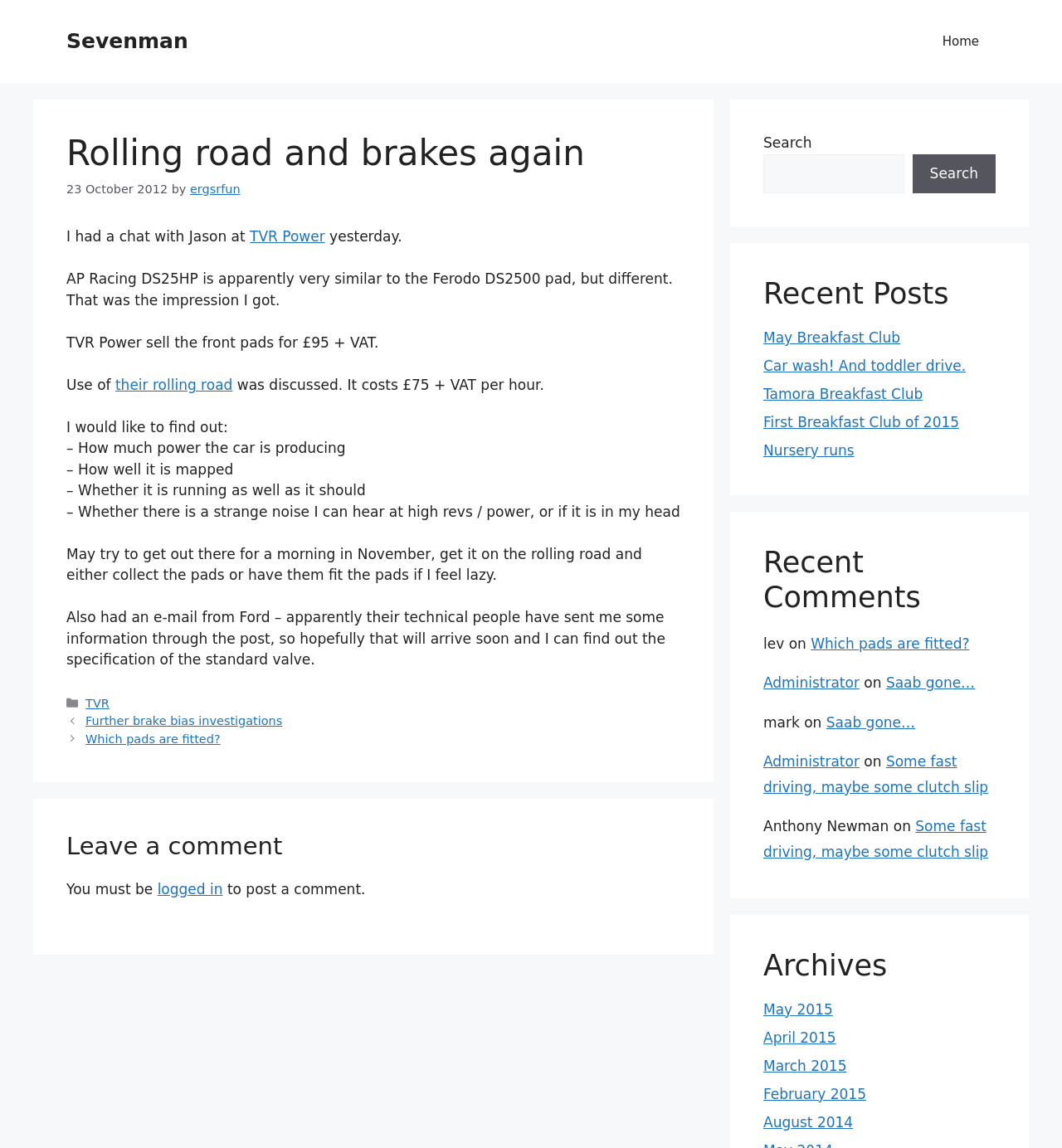Locate the bounding box coordinates of the element that needs to be clicked to carry out the instruction: "Click the 'Home' link". The coordinates should be given as four float numbers ranging from 0 to 1, i.e., [left, top, right, bottom].

[0.872, 0.014, 0.938, 0.058]